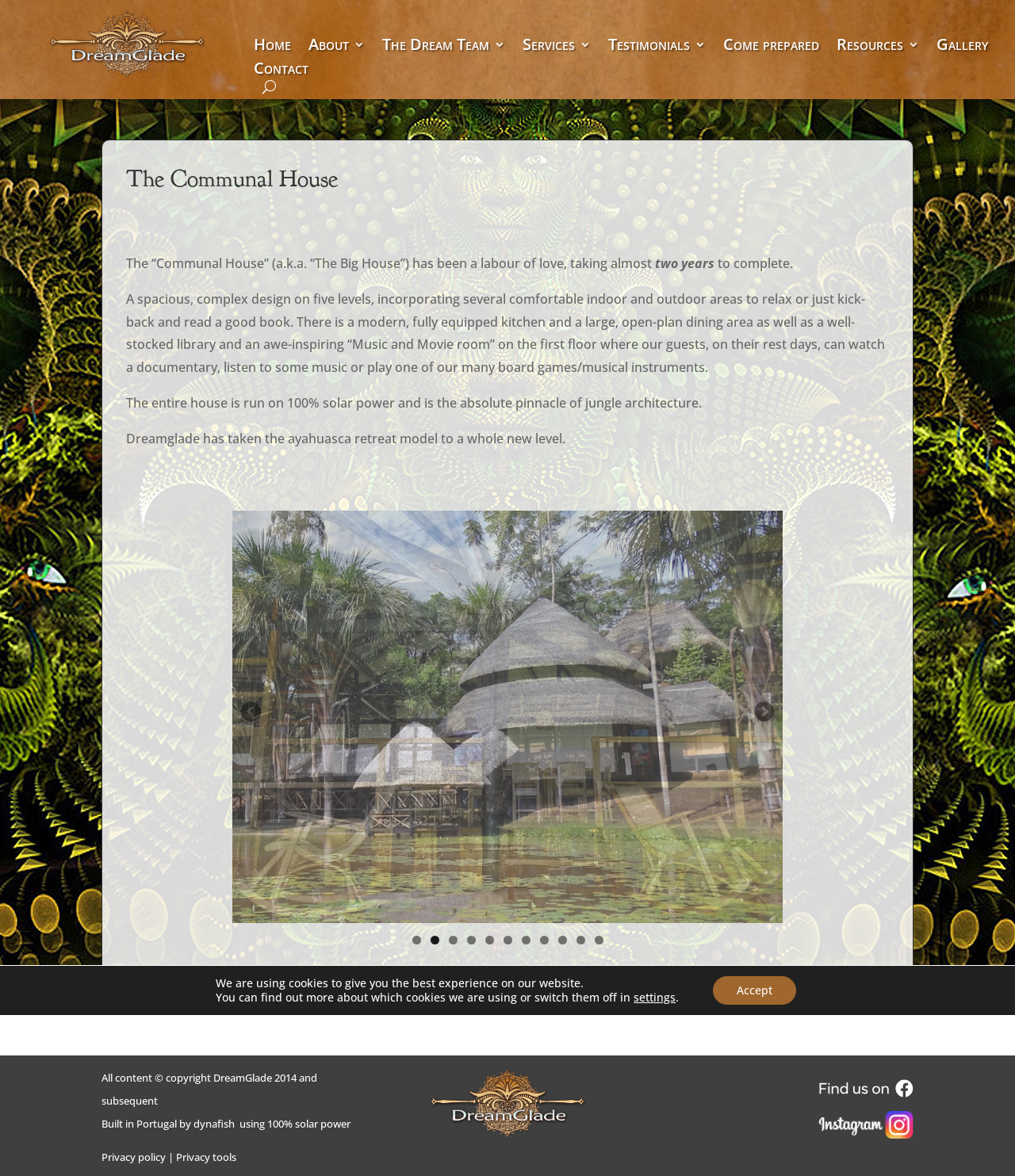Please find the bounding box coordinates of the element that you should click to achieve the following instruction: "Contact us". The coordinates should be presented as four float numbers between 0 and 1: [left, top, right, bottom].

[0.25, 0.053, 0.304, 0.068]